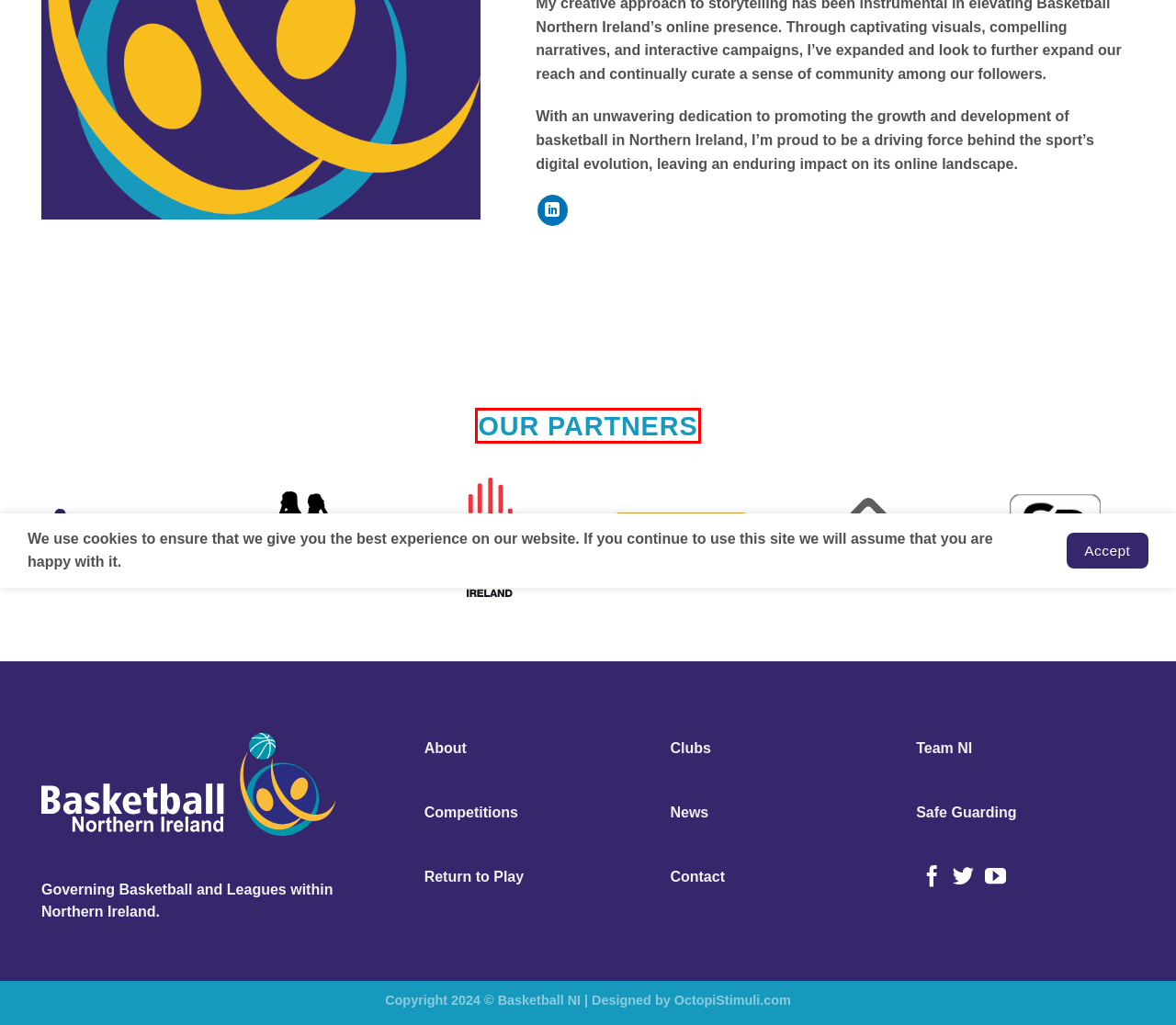Using the screenshot of a webpage with a red bounding box, pick the webpage description that most accurately represents the new webpage after the element inside the red box is clicked. Here are the candidates:
A. Return to Play Documents - Basketball NI
B. Team NI - Basketball NI
C. 领英企业服务
D. Homepage - Basketball NI
E. Octopi_Stimuli – Makes sense
F. Clubs - Basketball NI
G. Partners - Basketball NI
H. Contact - Basketball NI

G